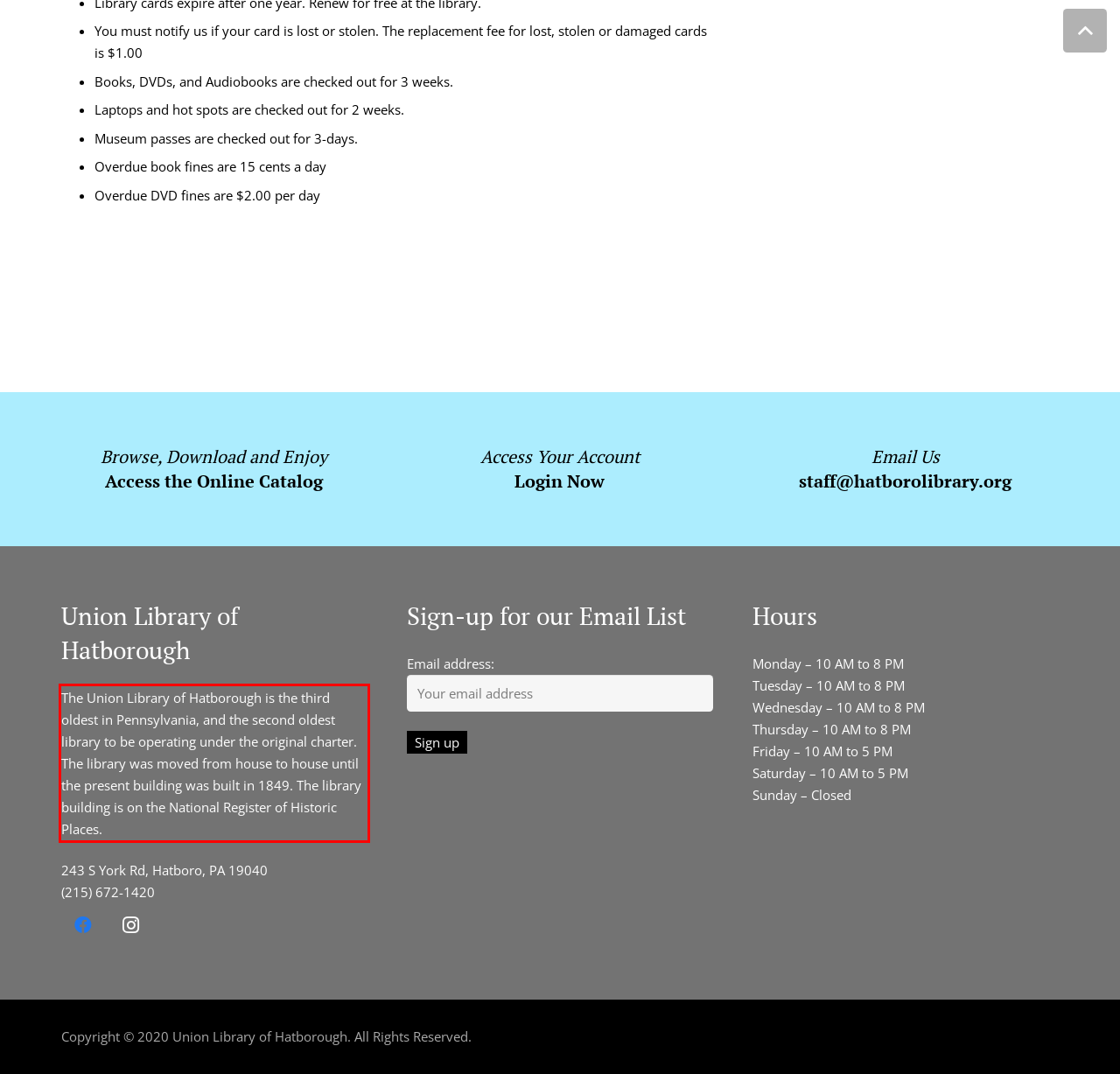Given the screenshot of the webpage, identify the red bounding box, and recognize the text content inside that red bounding box.

The Union Library of Hatborough is the third oldest in Pennsylvania, and the second oldest library to be operating under the original charter. The library was moved from house to house until the present building was built in 1849. The library building is on the National Register of Historic Places.